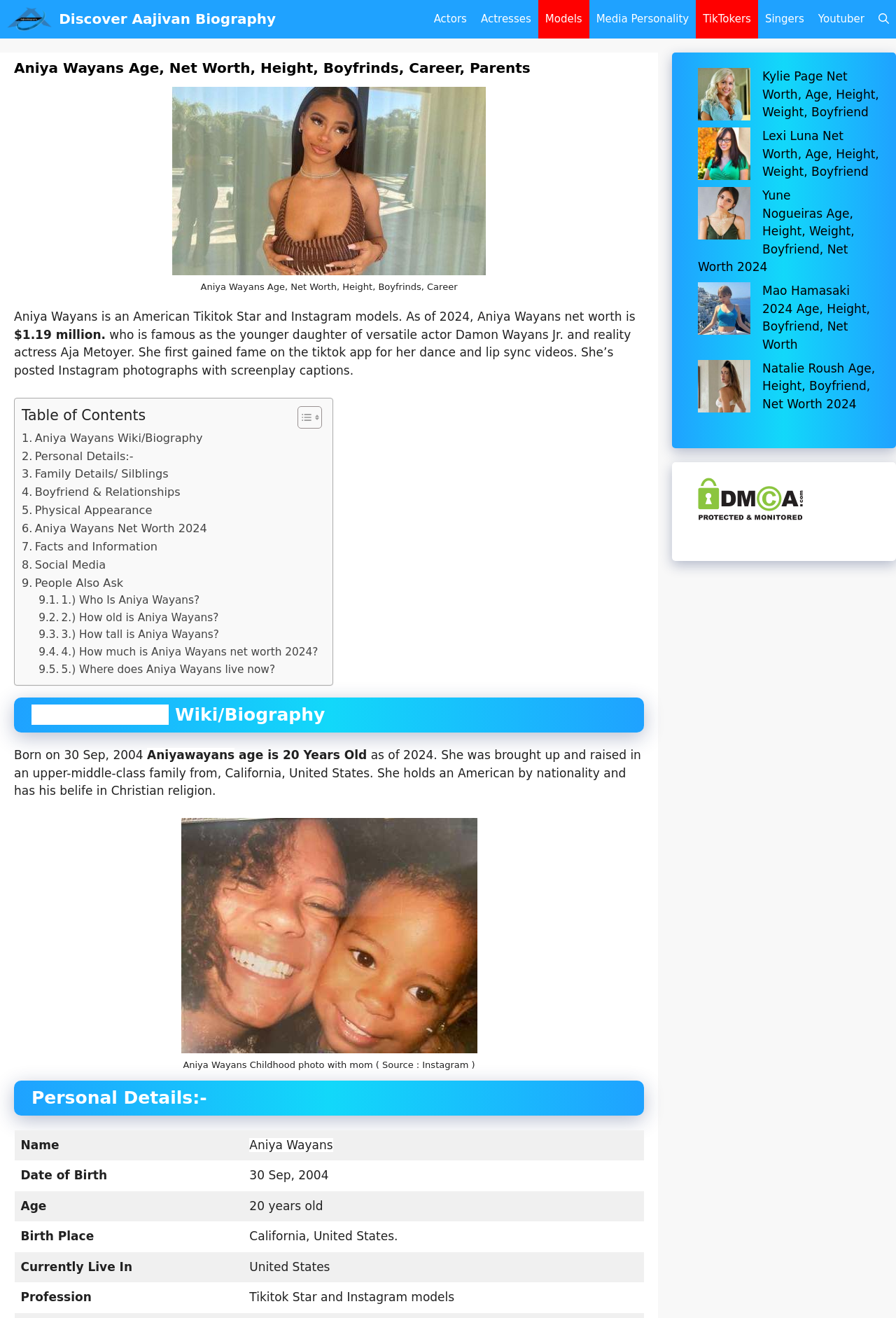Please find the bounding box coordinates of the element's region to be clicked to carry out this instruction: "Open the search bar".

[0.973, 0.0, 1.0, 0.029]